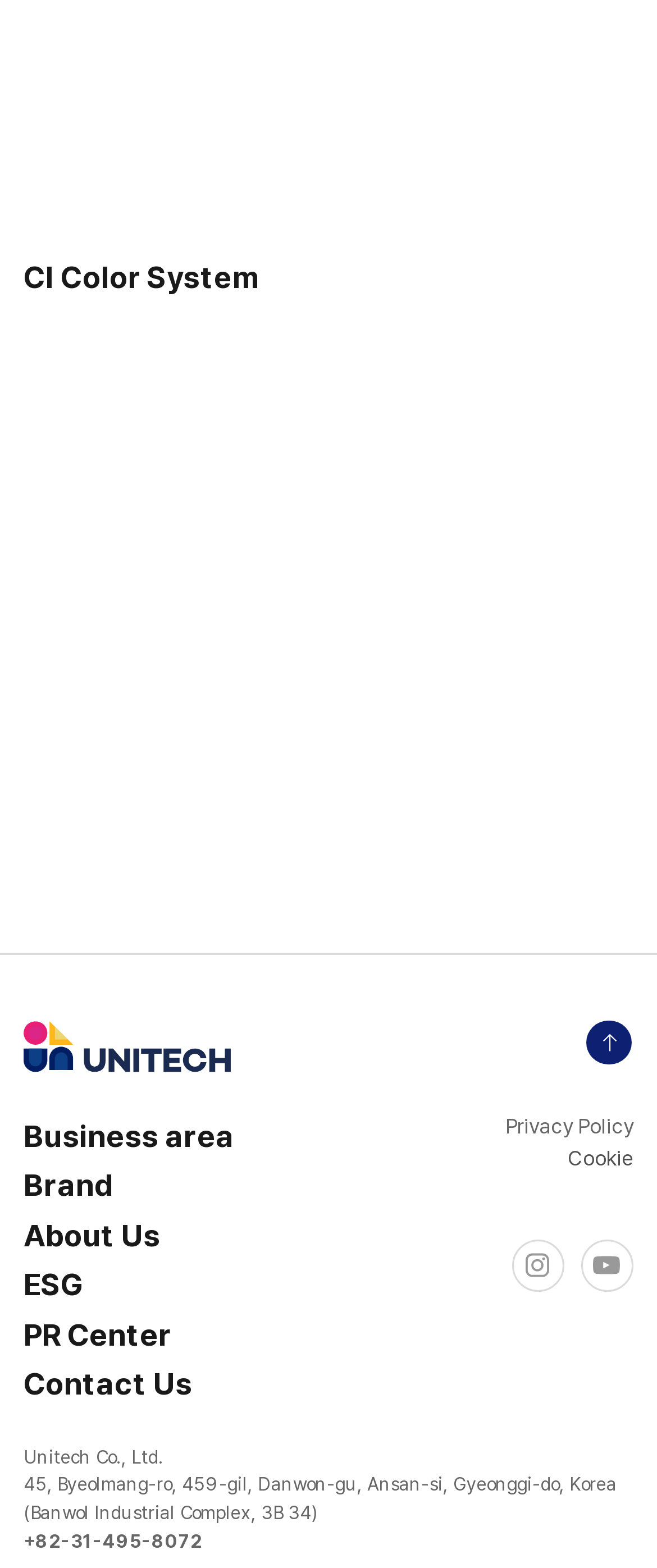Determine the bounding box coordinates of the area to click in order to meet this instruction: "View 'Unitech Co., Ltd.' information".

[0.036, 0.922, 0.249, 0.936]